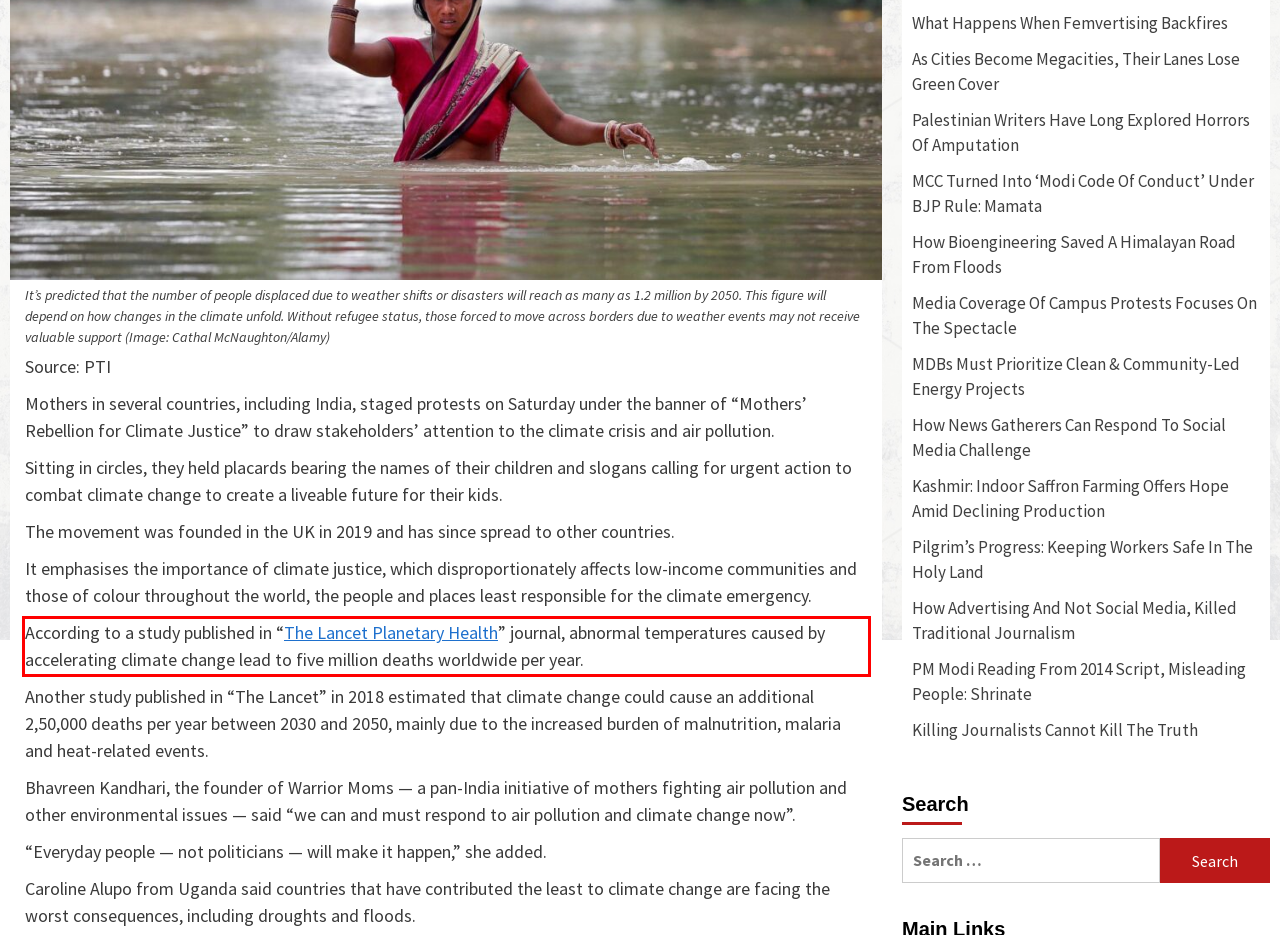Please perform OCR on the text content within the red bounding box that is highlighted in the provided webpage screenshot.

According to a study published in “The Lancet Planetary Health” journal, abnormal temperatures caused by accelerating climate change lead to five million deaths worldwide per year.